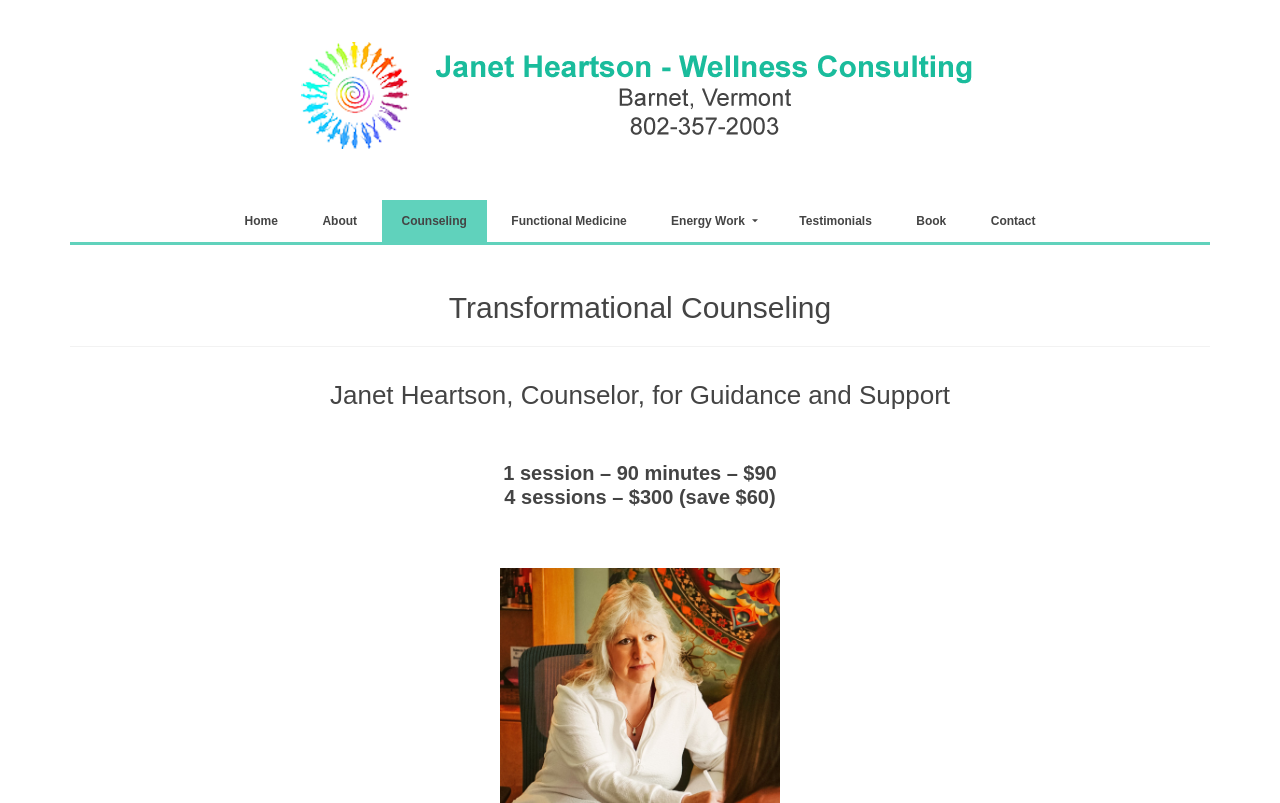Give a one-word or short phrase answer to the question: 
What type of medicine is offered by Janet Heartson?

Functional Medicine